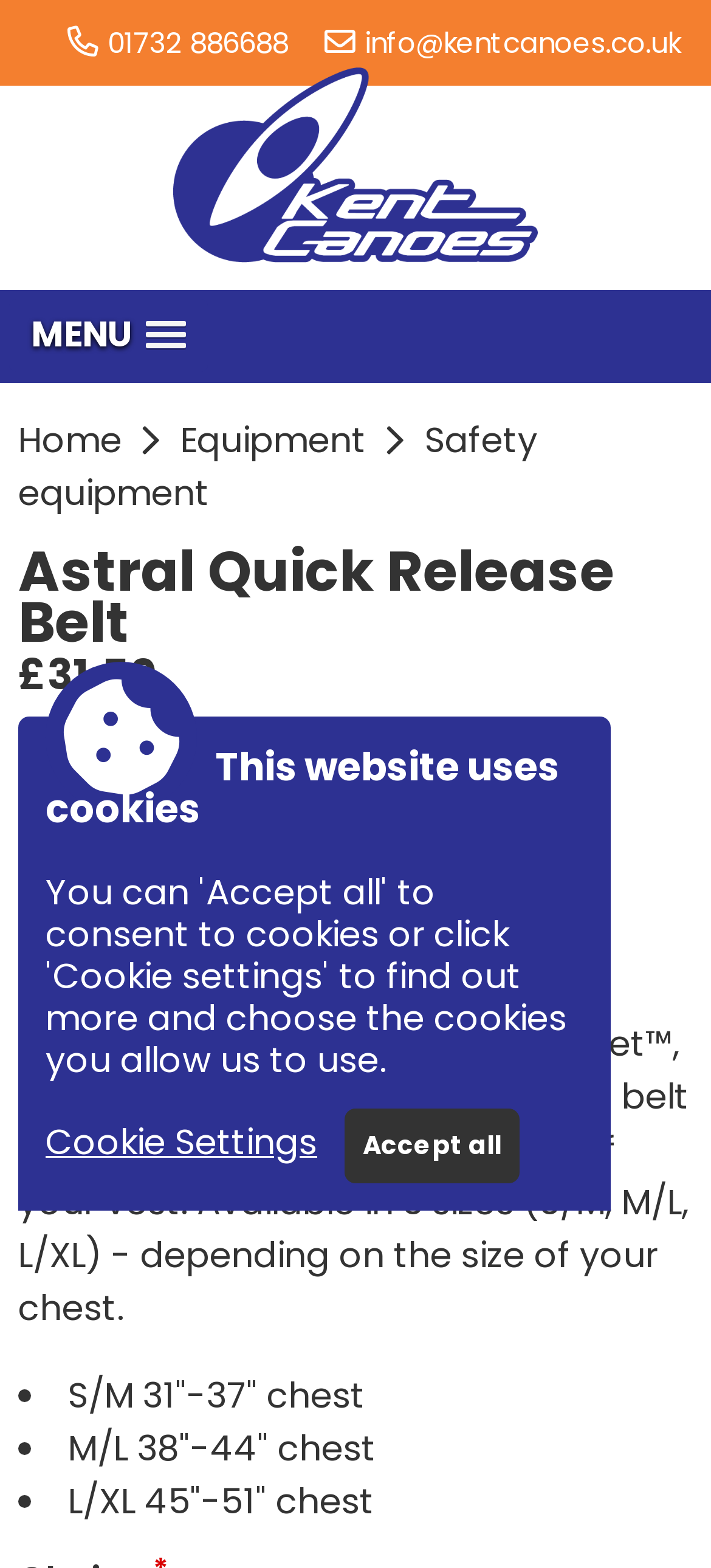Identify the bounding box coordinates of the part that should be clicked to carry out this instruction: "Explore title IX violation attorney services".

None